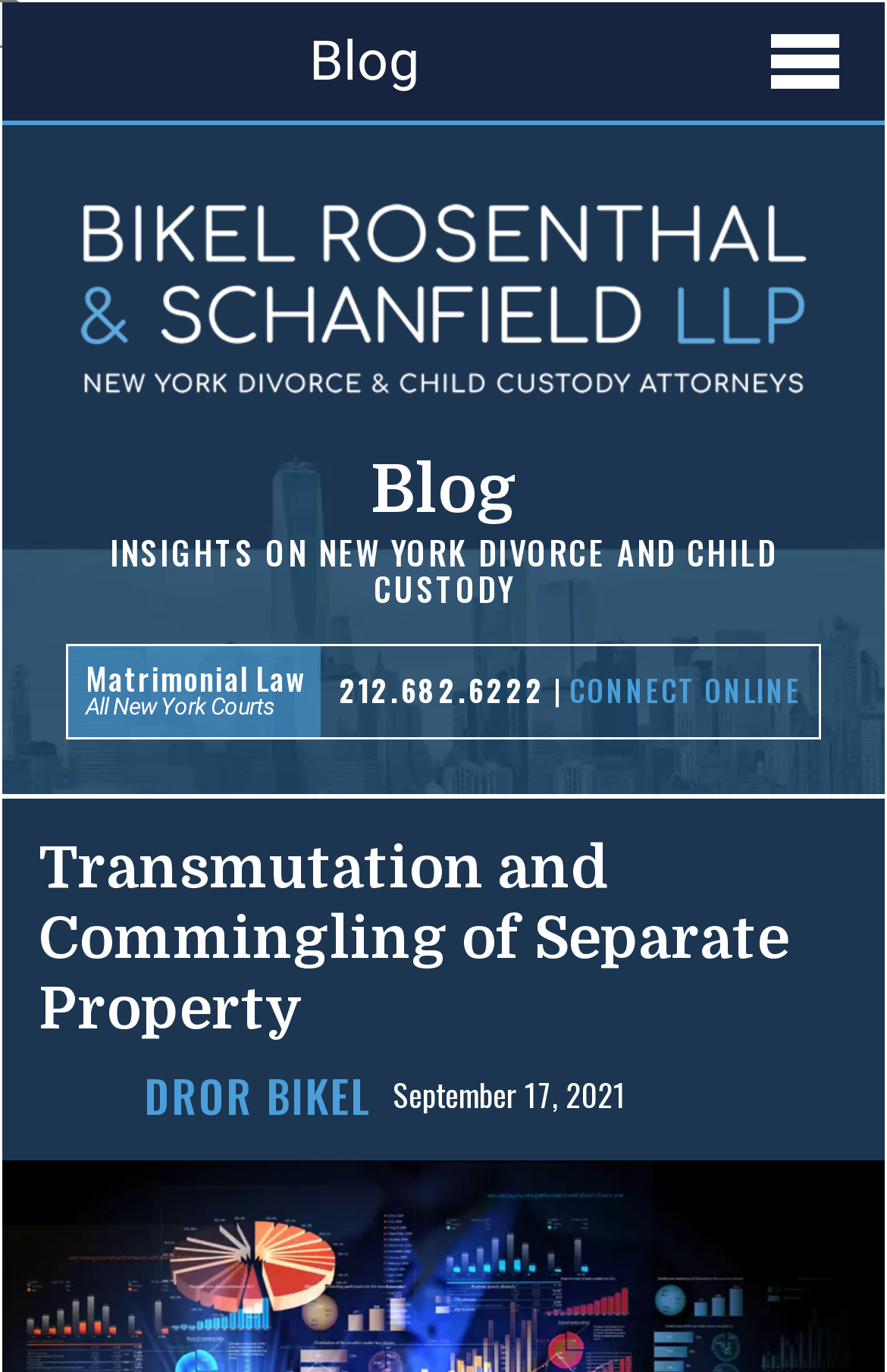Provide the bounding box coordinates for the specified HTML element described in this description: "Connect Online". The coordinates should be four float numbers ranging from 0 to 1, in the format [left, top, right, bottom].

[0.642, 0.488, 0.904, 0.519]